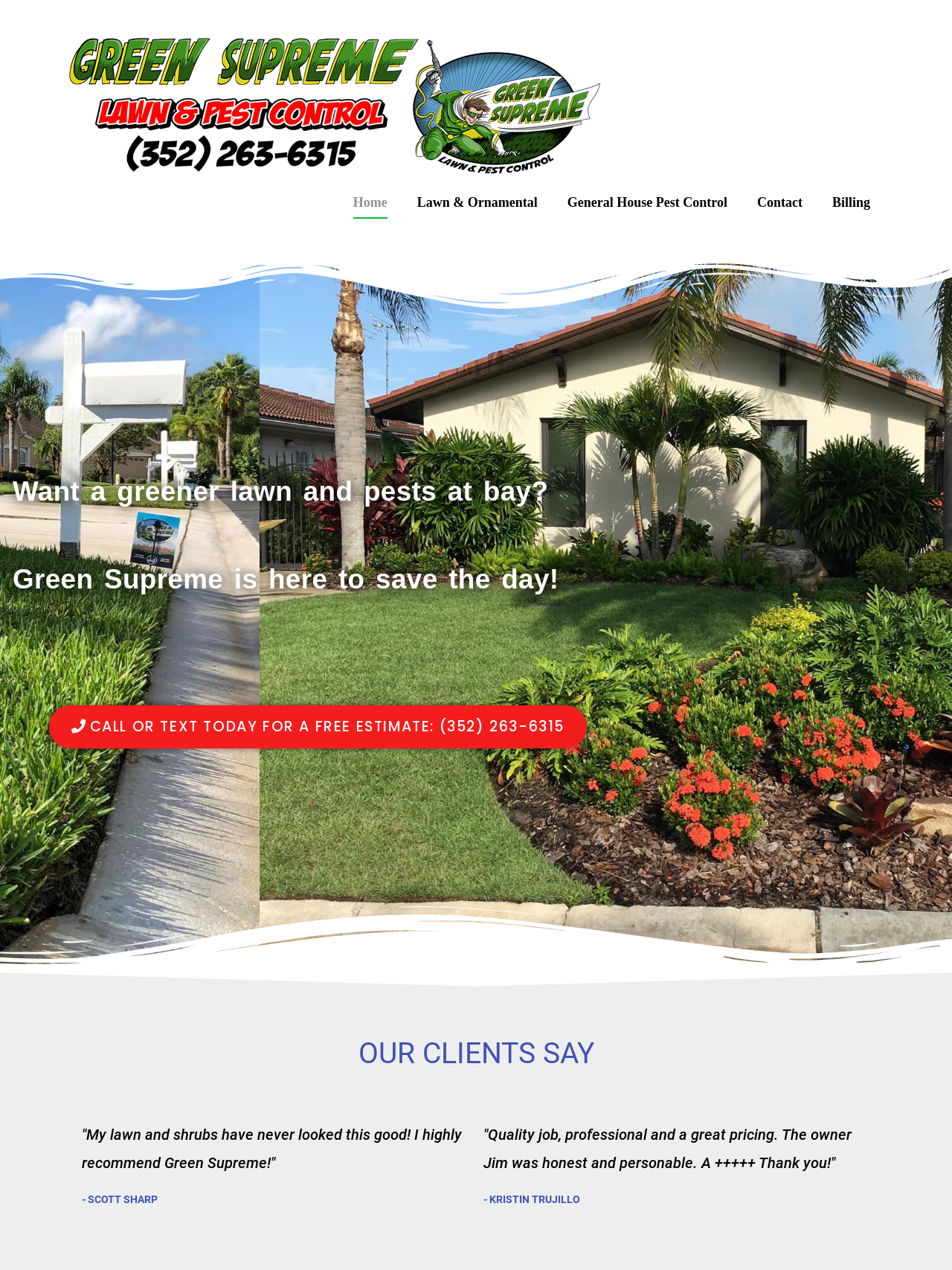Give a concise answer using one word or a phrase to the following question:
How many customer testimonials are displayed?

2